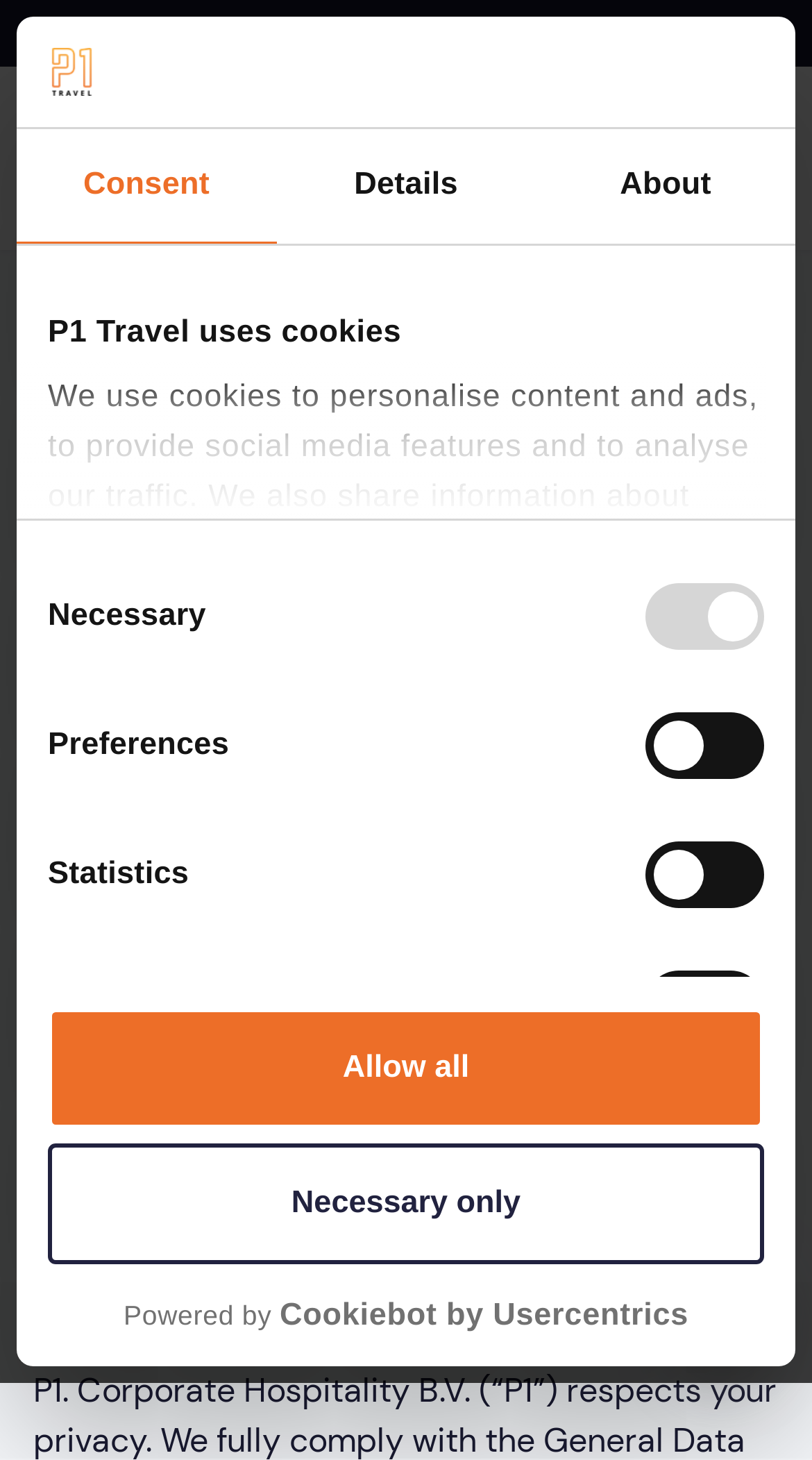Locate the UI element that matches the description aria-label="Find the event for you!" in the webpage screenshot. Return the bounding box coordinates in the format (top-left x, top-left y, bottom-right x, bottom-right y), with values ranging from 0 to 1.

[0.877, 0.074, 1.0, 0.143]